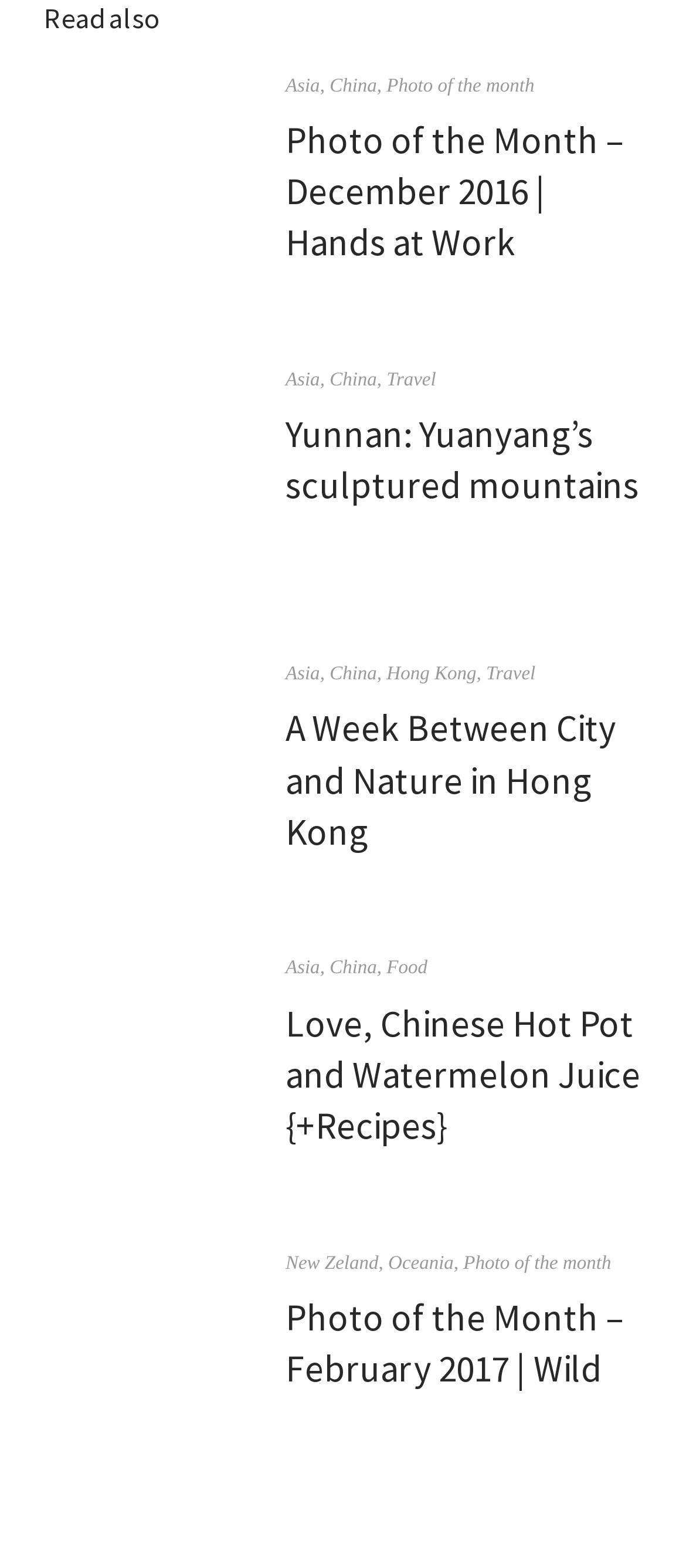Identify the bounding box coordinates of the section that should be clicked to achieve the task described: "Explore A Week Between City and Nature in Hong Kong".

[0.416, 0.449, 0.898, 0.545]